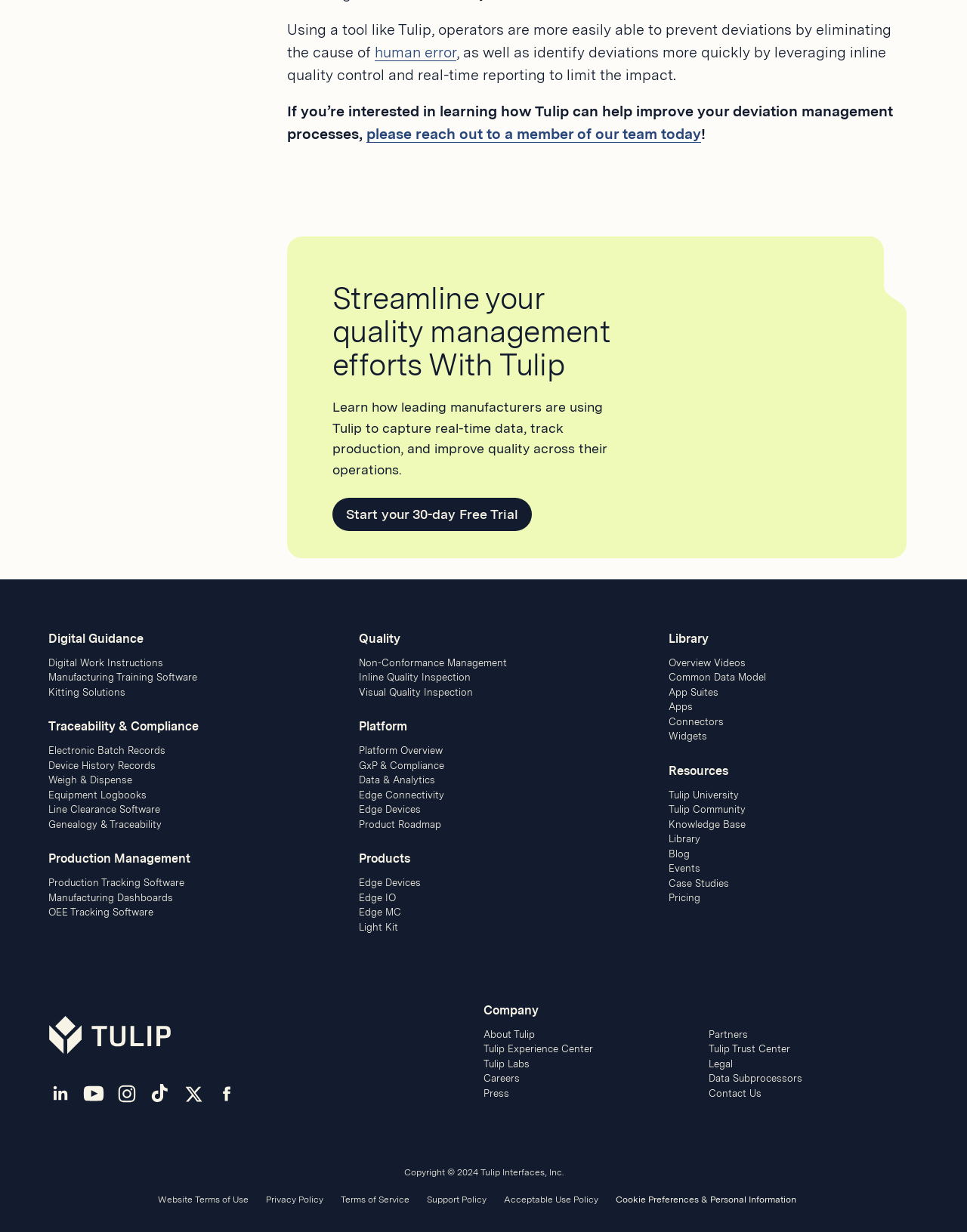Identify the bounding box coordinates of the section to be clicked to complete the task described by the following instruction: "Explore the library". The coordinates should be four float numbers between 0 and 1, formatted as [left, top, right, bottom].

[0.692, 0.514, 0.95, 0.524]